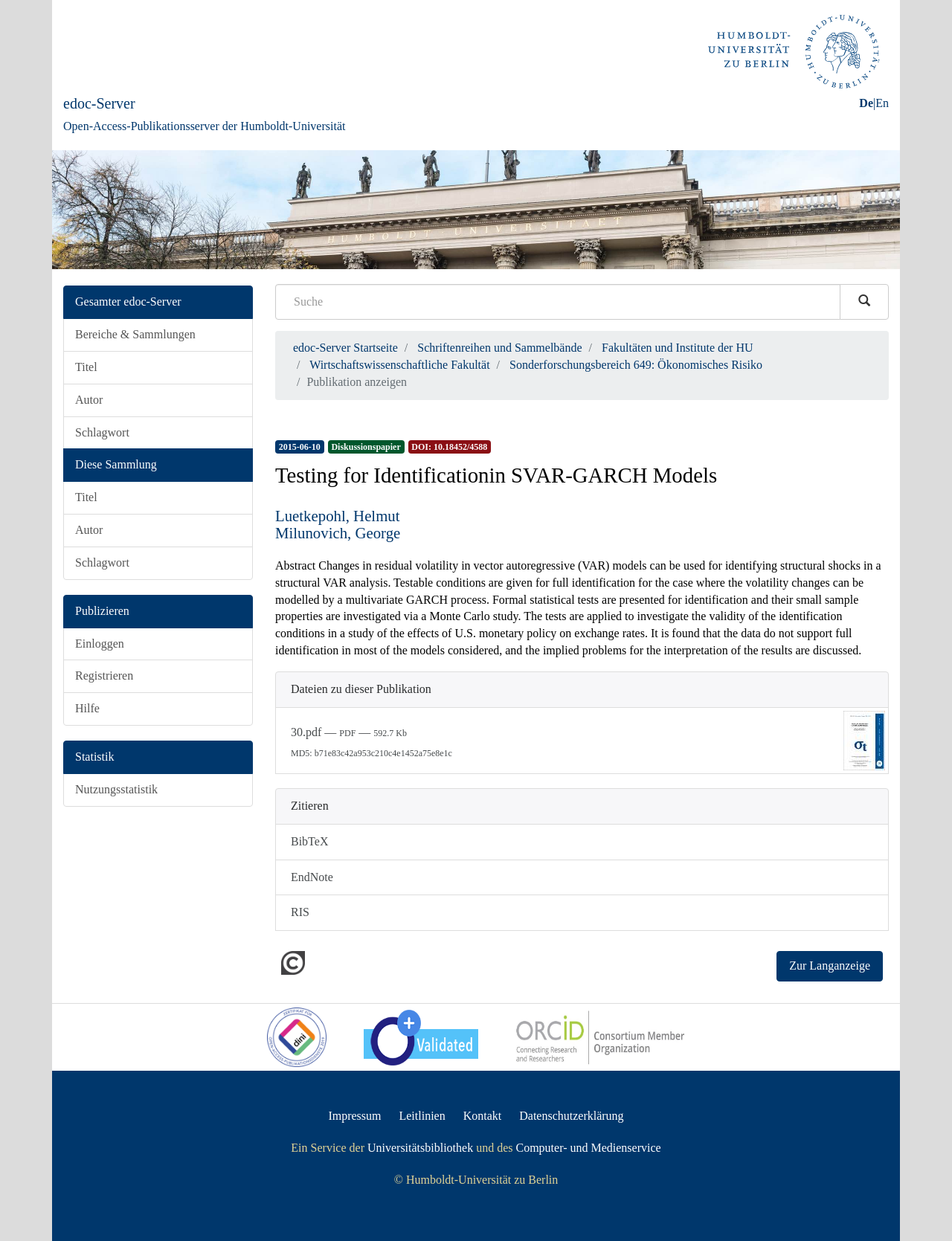Find the bounding box of the UI element described as: "evan@feinersolutions.com". The bounding box coordinates should be given as four float values between 0 and 1, i.e., [left, top, right, bottom].

None